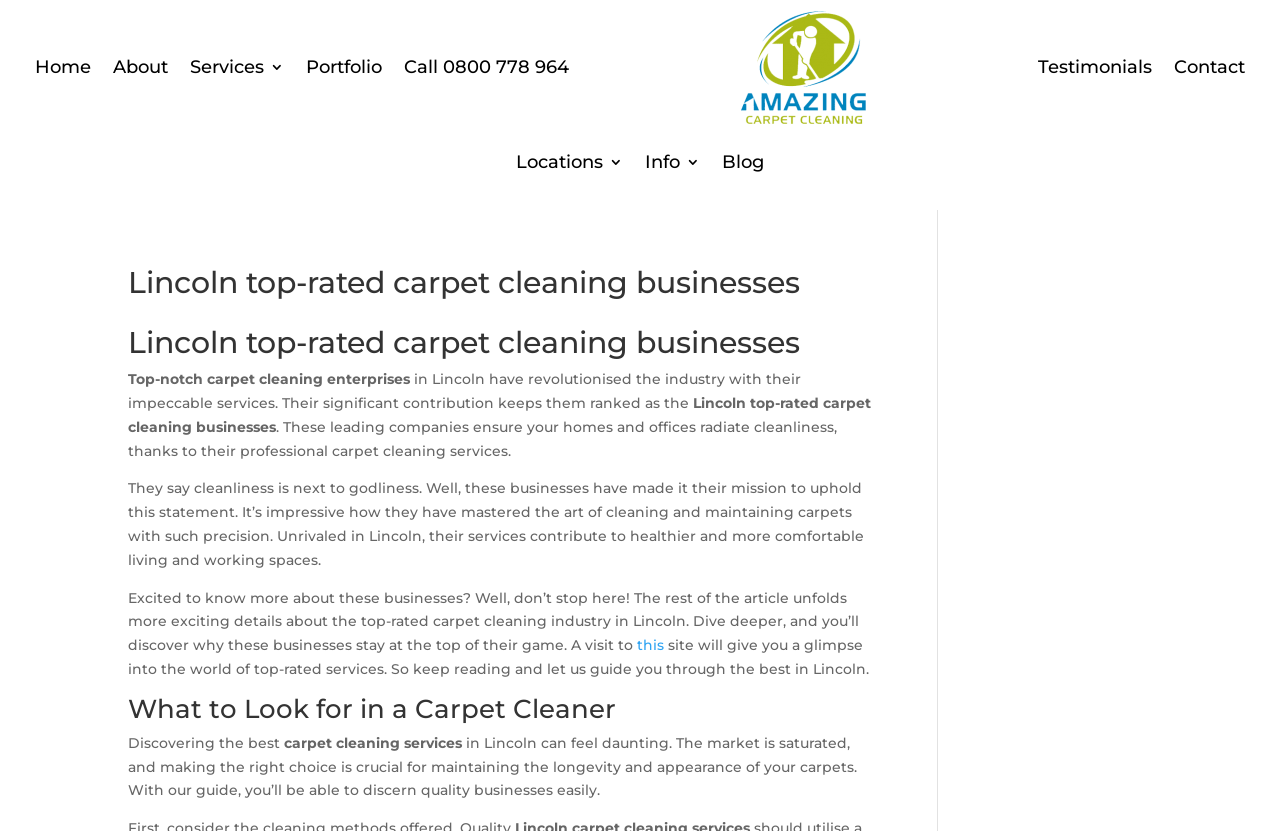Please mark the clickable region by giving the bounding box coordinates needed to complete this instruction: "Click on Home".

[0.027, 0.013, 0.071, 0.149]